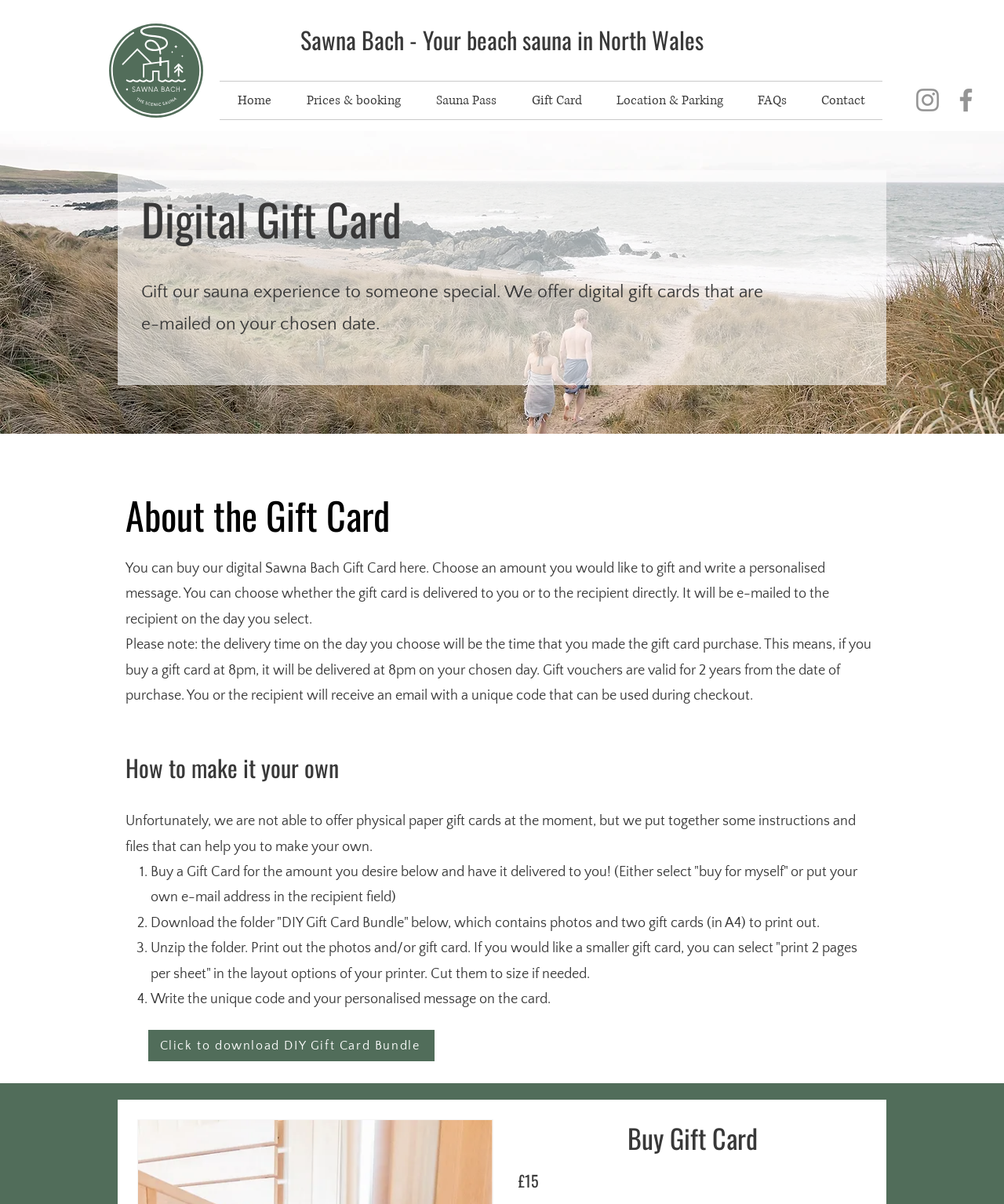What is the purpose of the gift card?
Please provide a detailed and thorough answer to the question.

The purpose of the gift card can be inferred from the text 'Gift our sauna experience to someone special' and the description of the gift card, which allows the recipient to redeem it for a sauna experience.